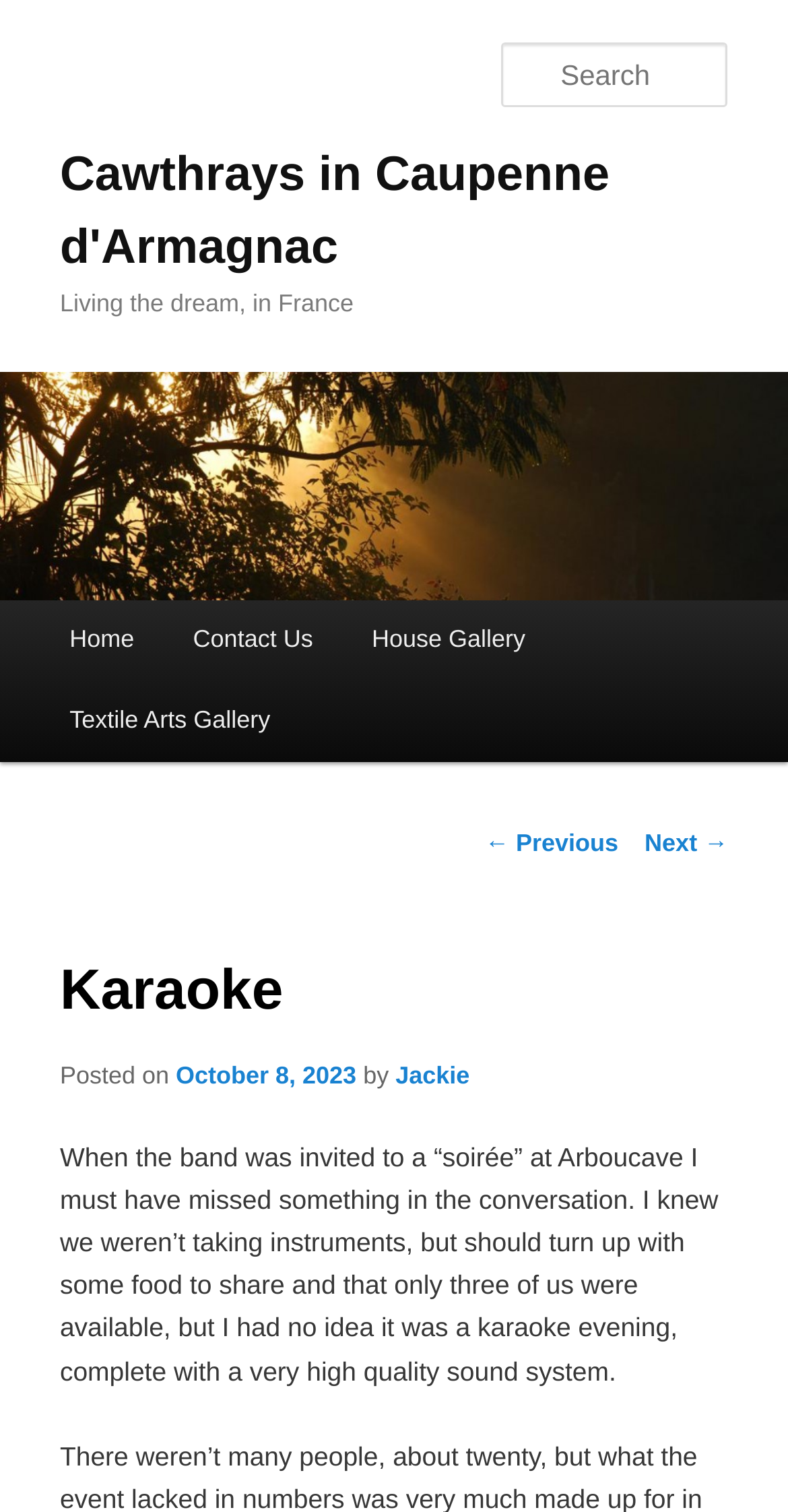Please locate the bounding box coordinates for the element that should be clicked to achieve the following instruction: "Click on the karaoke link". Ensure the coordinates are given as four float numbers between 0 and 1, i.e., [left, top, right, bottom].

[0.076, 0.603, 0.924, 0.699]